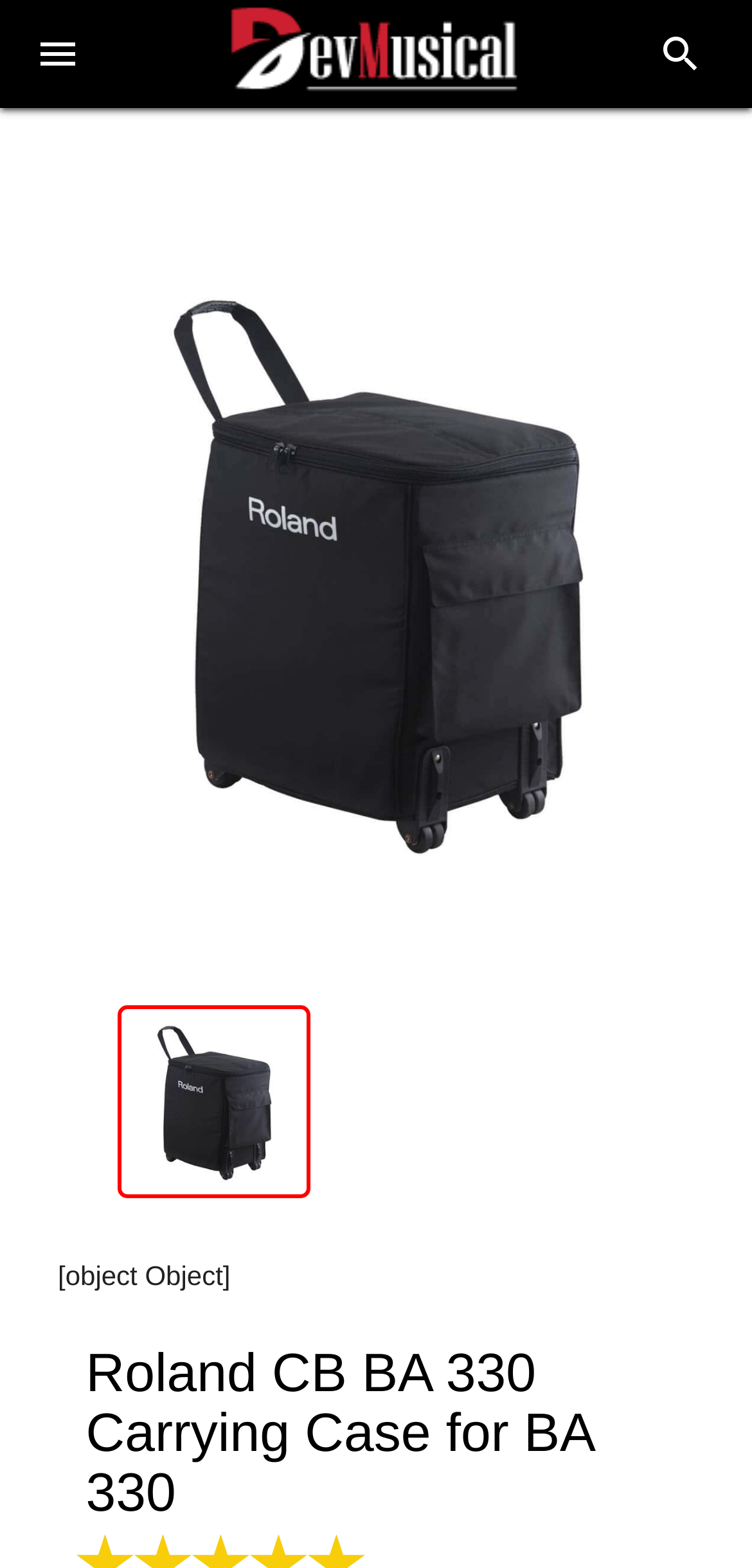Answer with a single word or phrase: 
What is the logo of the website?

Devmusical Logo